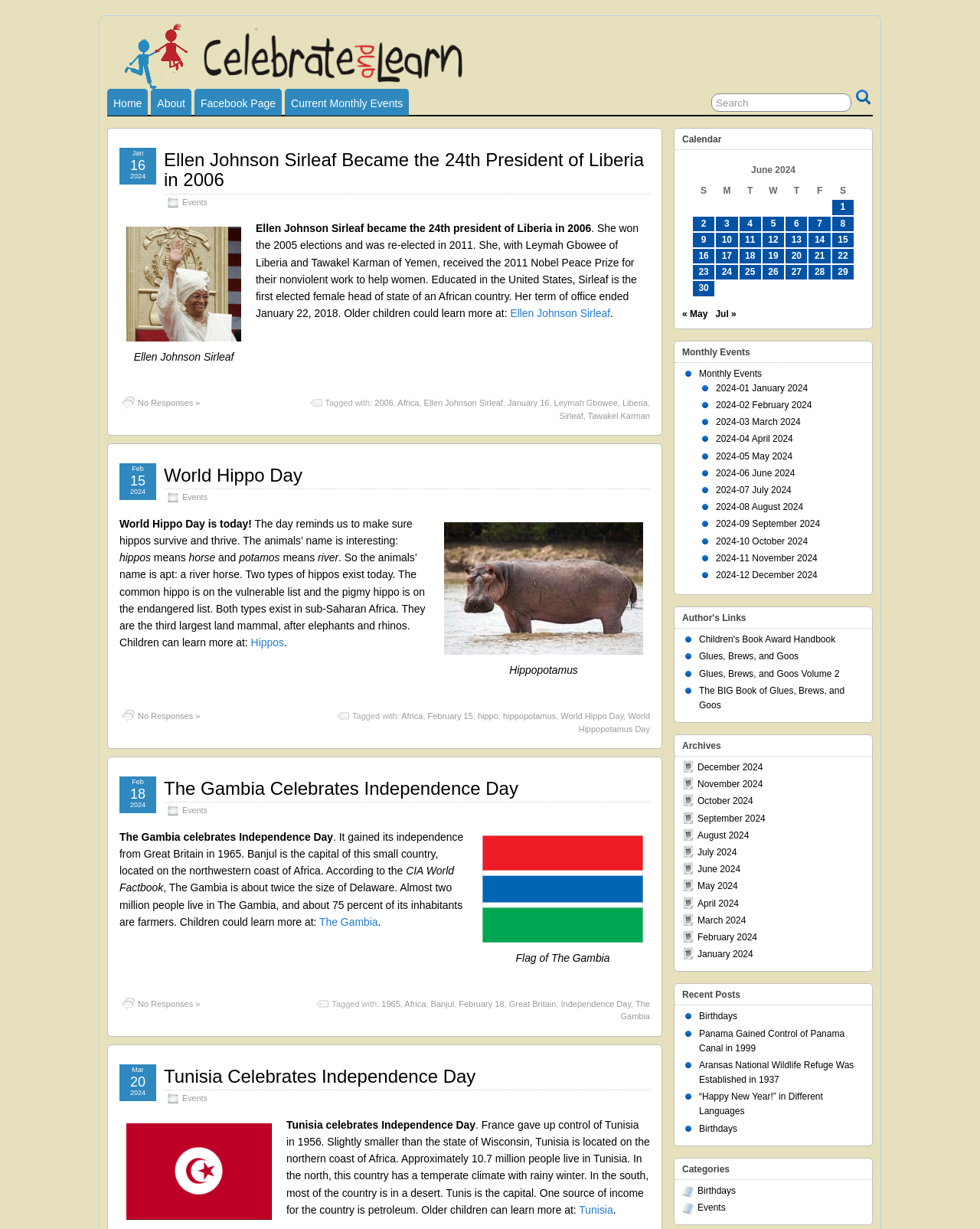Kindly provide the bounding box coordinates of the section you need to click on to fulfill the given instruction: "Search".

[0.726, 0.076, 0.869, 0.091]